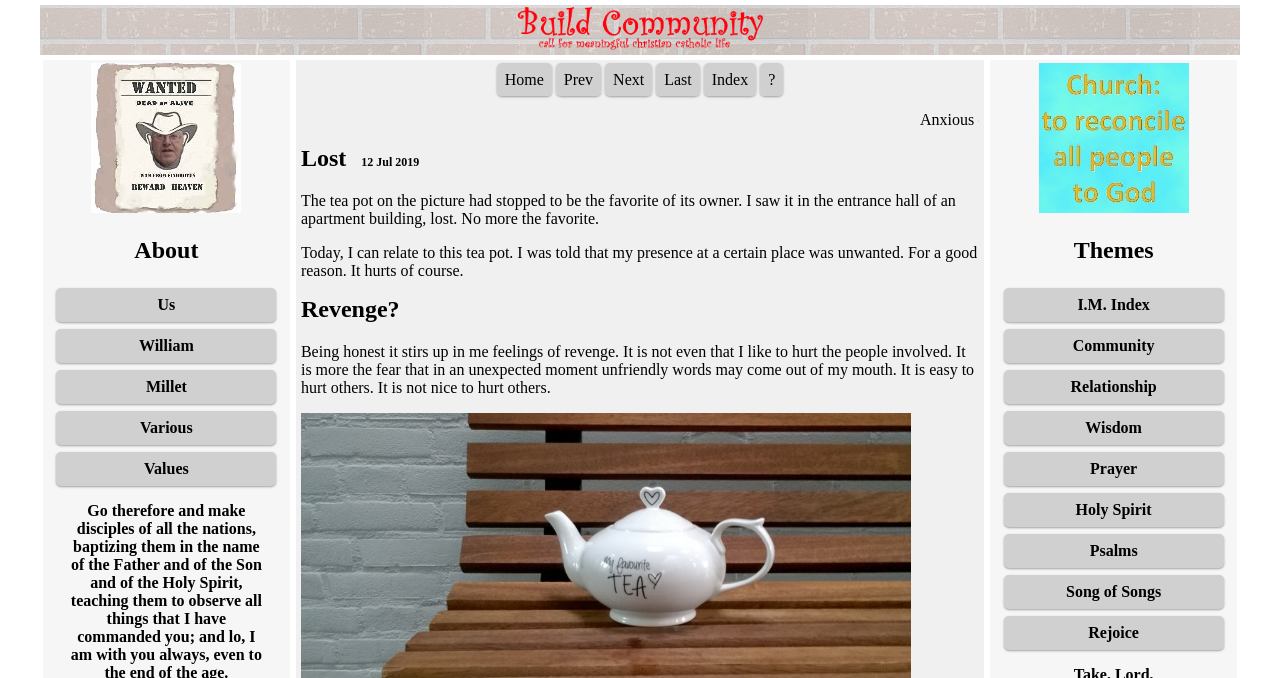What is the author's concern about revenge?
Answer the question with a single word or phrase by looking at the picture.

Fear of hurting others